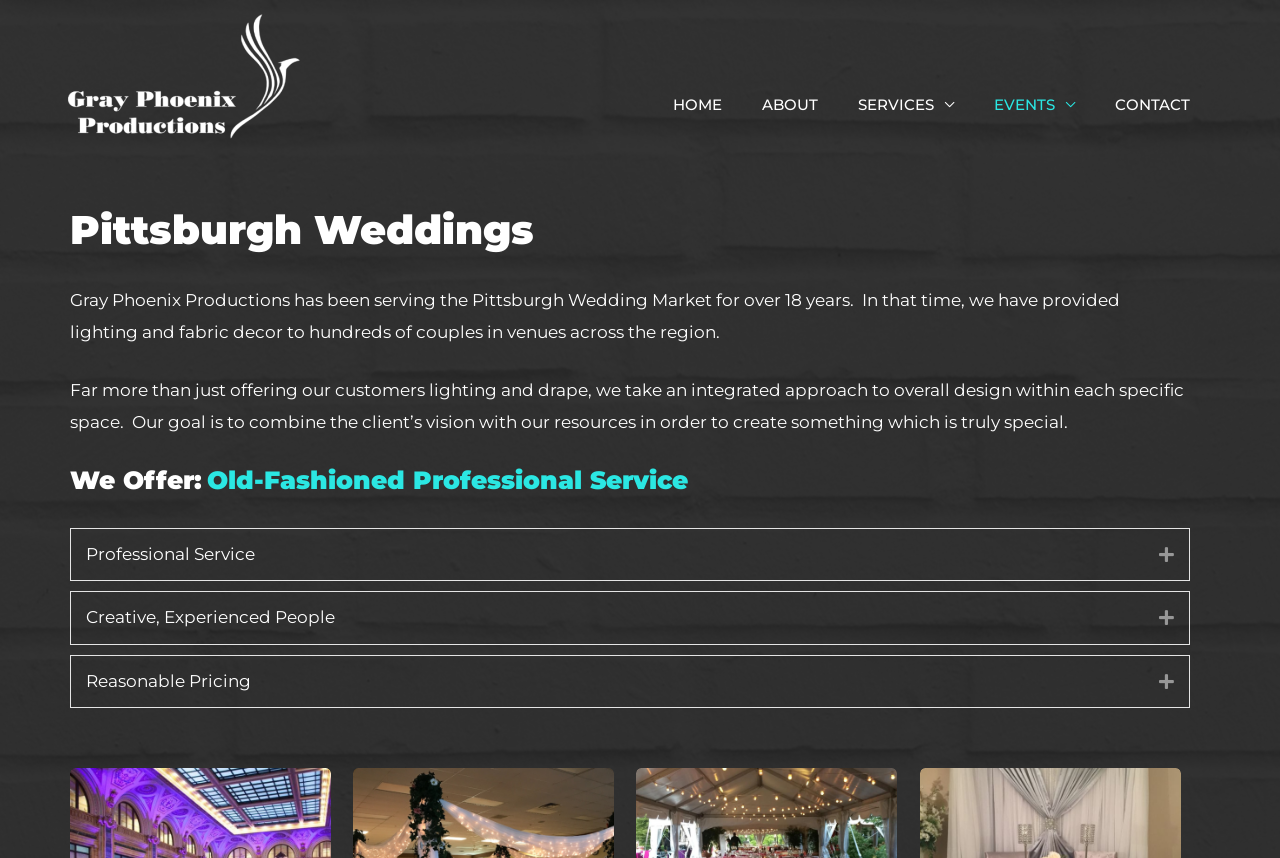What is the goal of the company's design approach?
Kindly give a detailed and elaborate answer to the question.

The goal of the company's design approach can be found in the second paragraph of the main text, which states 'Our goal is to combine the client’s vision with our resources in order to create something which is truly special.' This sentence explains the company's approach to design and what they aim to achieve.